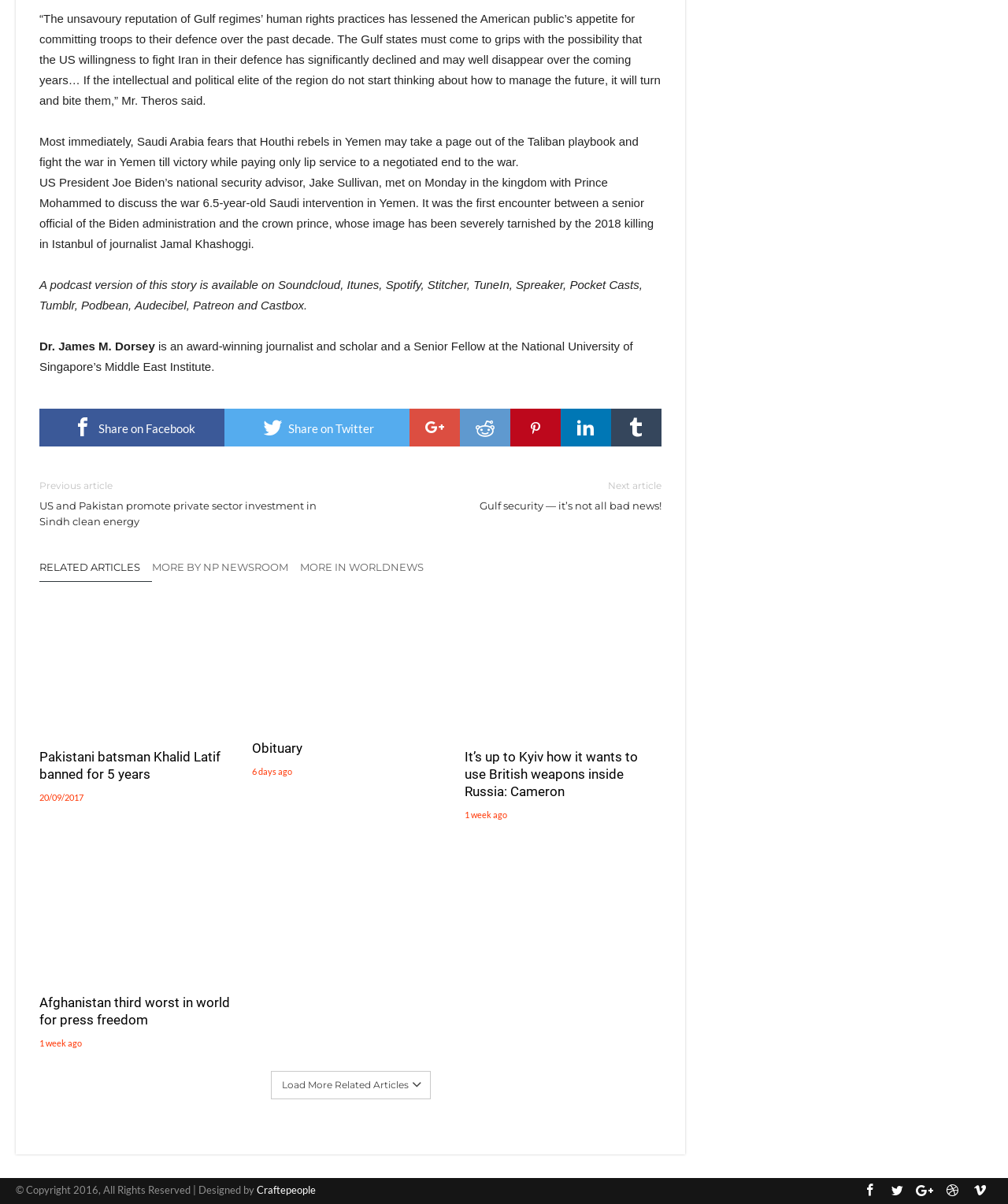Identify the bounding box for the UI element described as: "AdventistBookCenter.com". Ensure the coordinates are four float numbers between 0 and 1, formatted as [left, top, right, bottom].

None